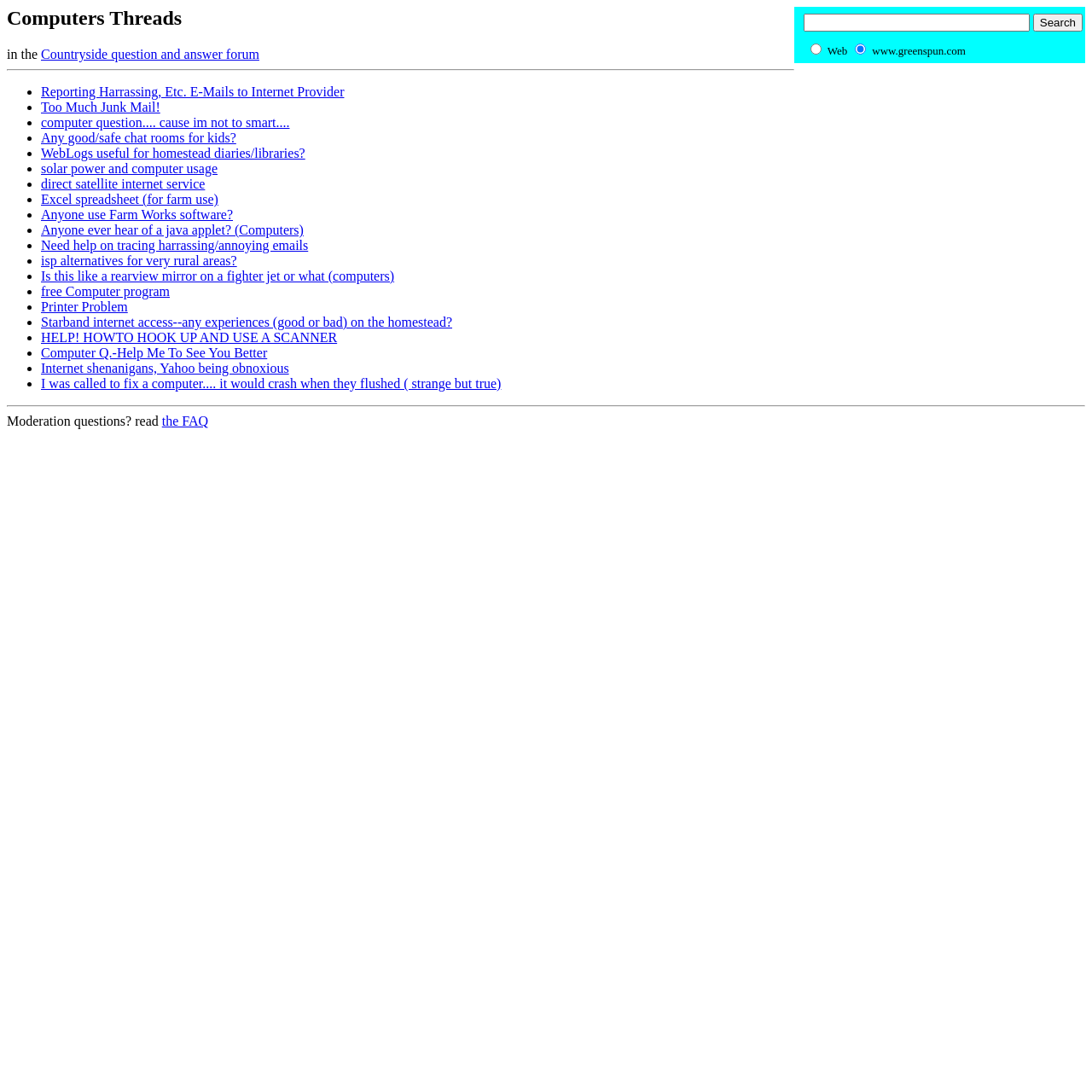Please identify the bounding box coordinates of the area I need to click to accomplish the following instruction: "Contact Chromak Research".

None